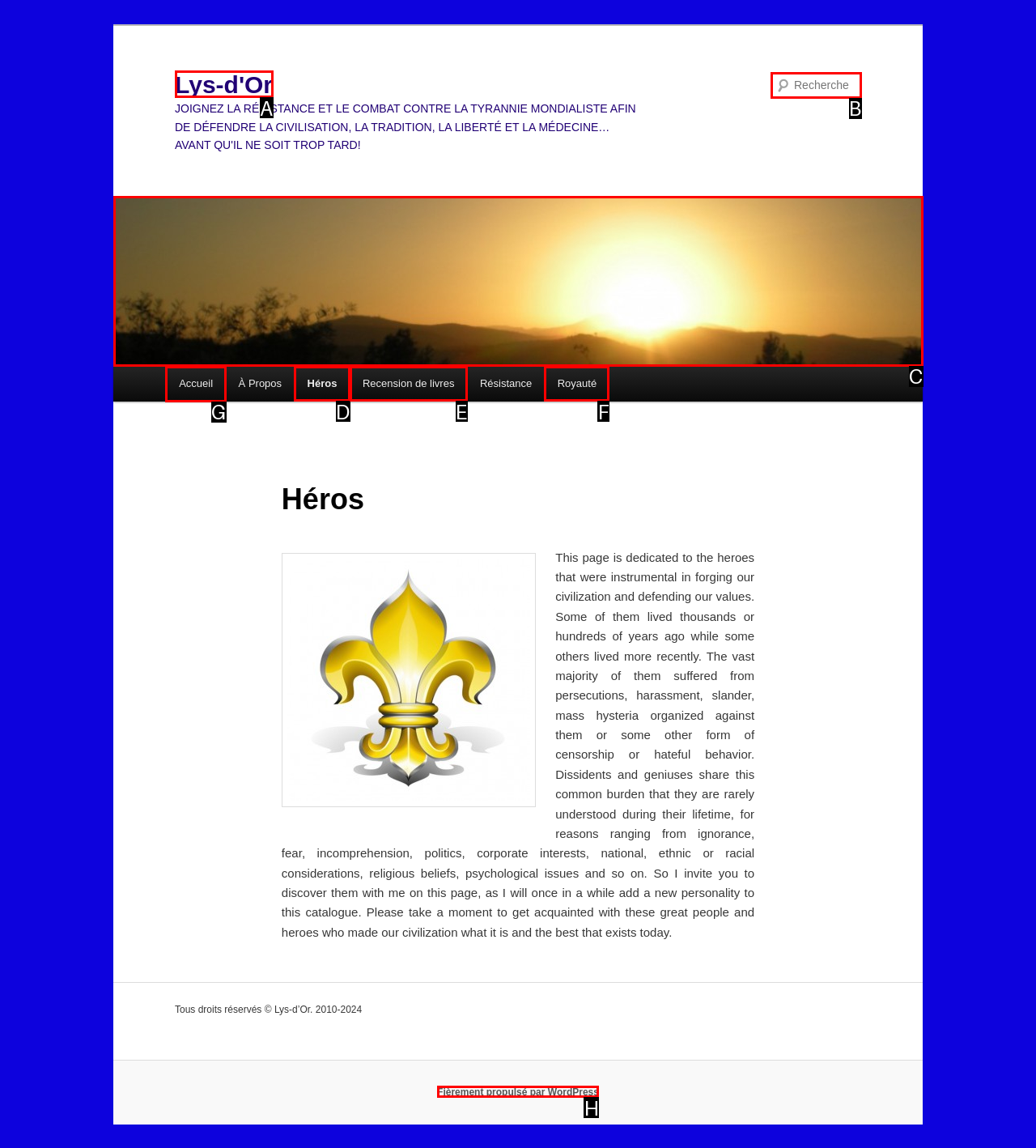Determine which HTML element to click for this task: Go to the Accueil page Provide the letter of the selected choice.

G